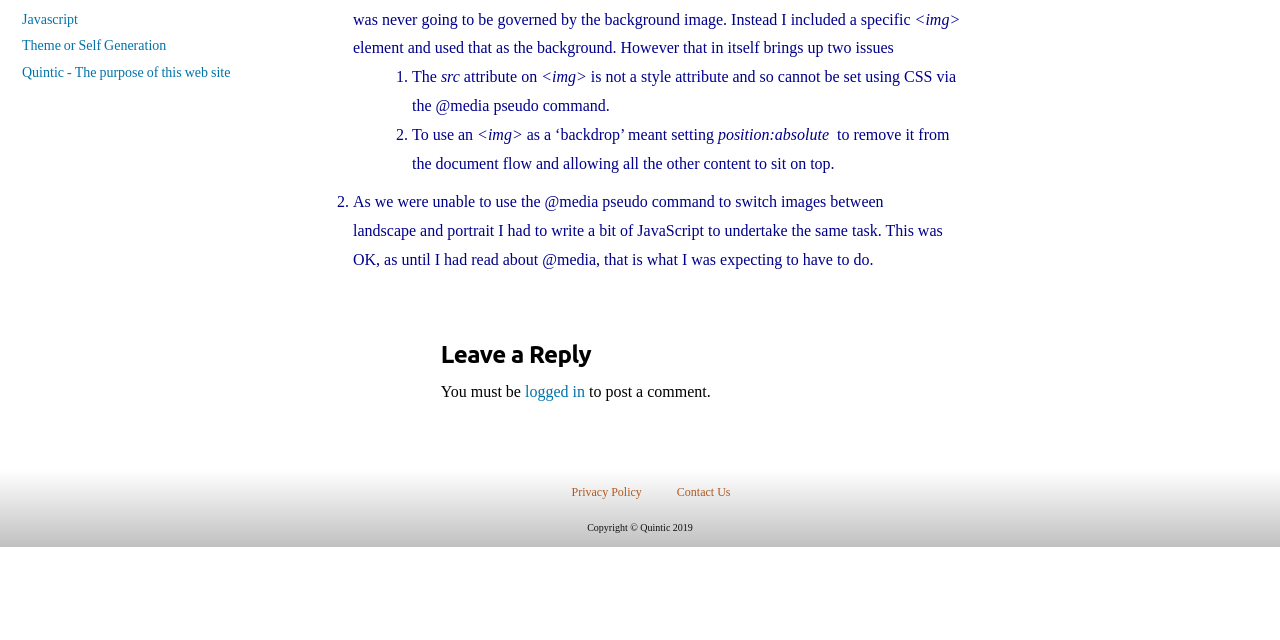Bounding box coordinates are specified in the format (top-left x, top-left y, bottom-right x, bottom-right y). All values are floating point numbers bounded between 0 and 1. Please provide the bounding box coordinate of the region this sentence describes: Javascript

[0.002, 0.017, 0.061, 0.044]